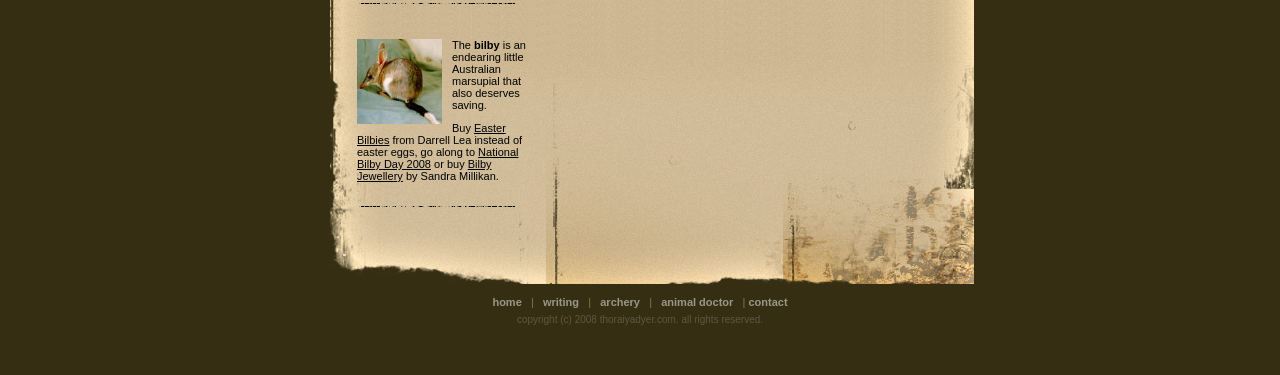Could you indicate the bounding box coordinates of the region to click in order to complete this instruction: "Contact through 'contact'".

[0.585, 0.788, 0.615, 0.82]